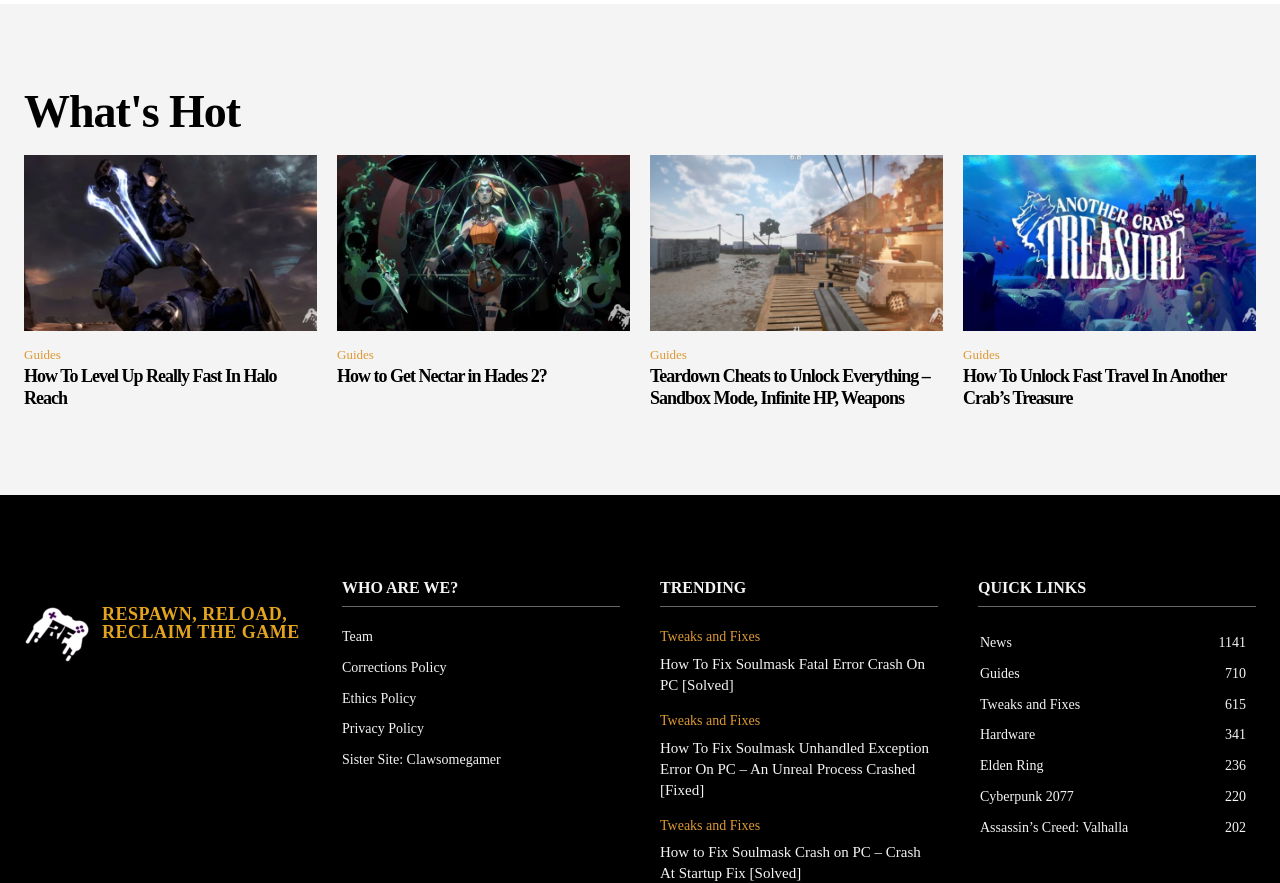Please determine the bounding box coordinates, formatted as (top-left x, top-left y, bottom-right x, bottom-right y), with all values as floating point numbers between 0 and 1. Identify the bounding box of the region described as: Guides710

[0.766, 0.754, 0.797, 0.771]